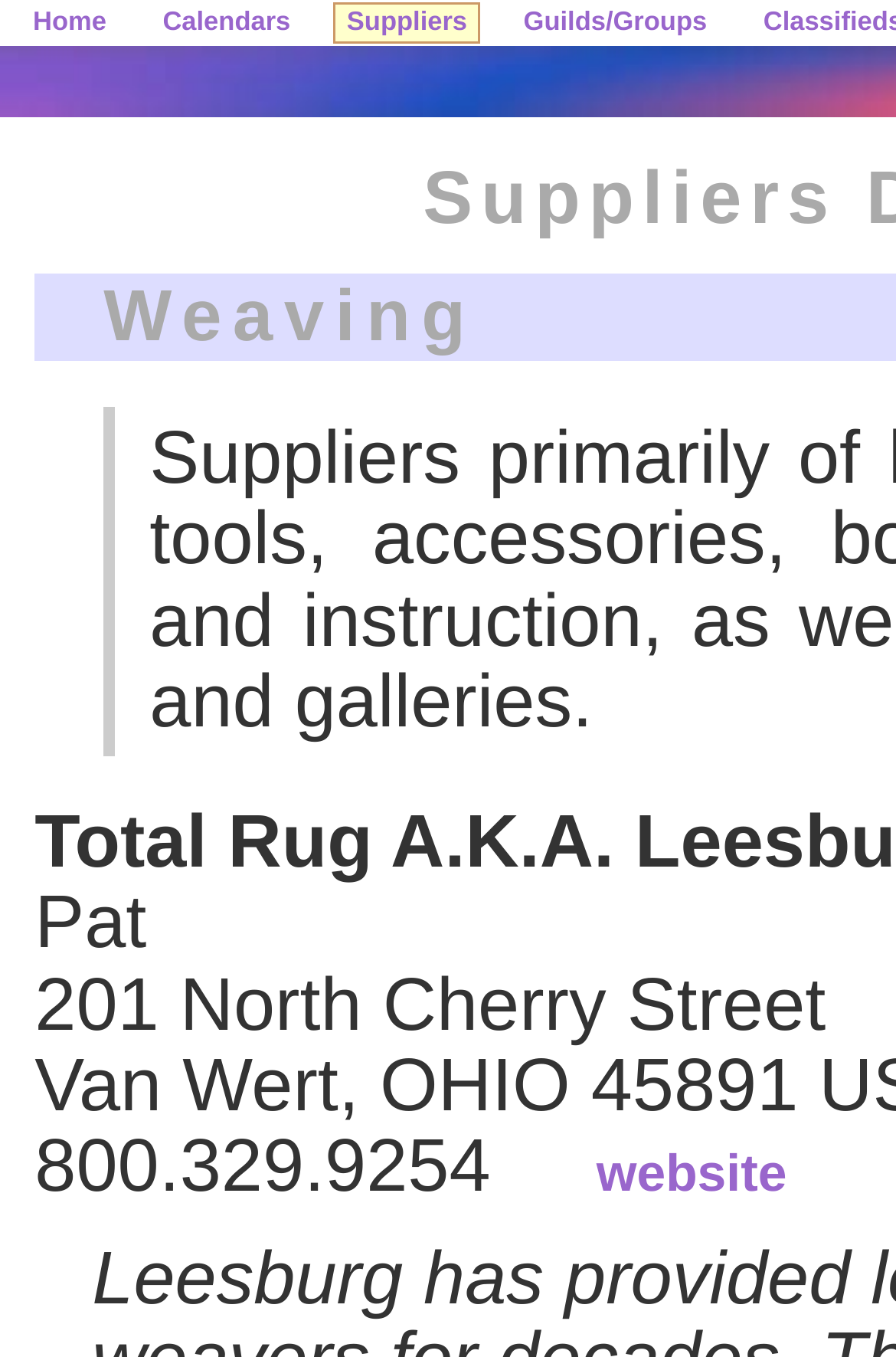How many navigation links are at the top of the webpage?
Please respond to the question with a detailed and thorough explanation.

I counted the number of links at the top of the webpage, which are 'Home', 'Calendars', 'Suppliers', and 'Guilds/Groups'. There are 4 navigation links in total.